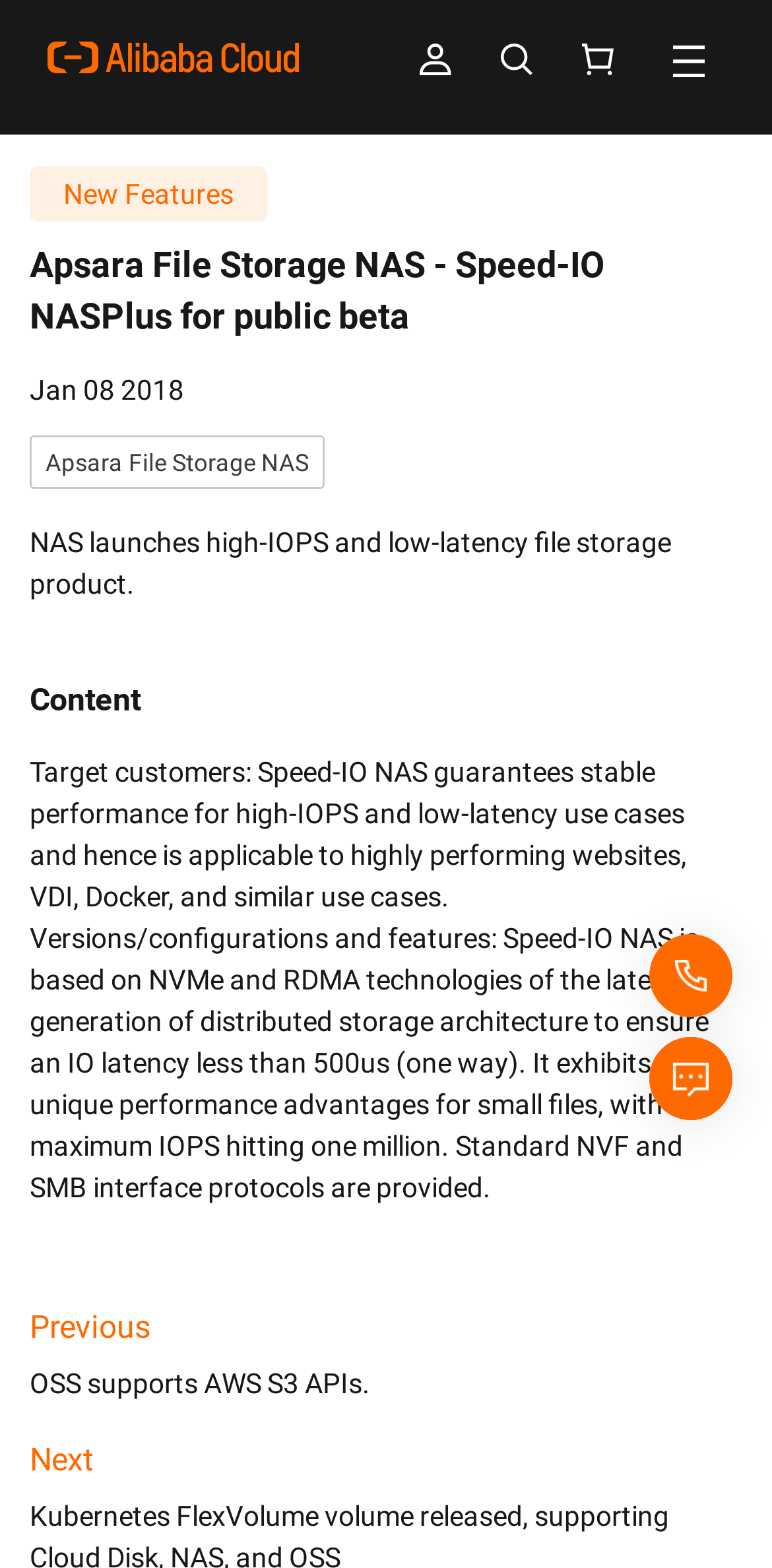What is the name of the file storage product?
Examine the image and give a concise answer in one word or a short phrase.

Speed-IO NASPlus